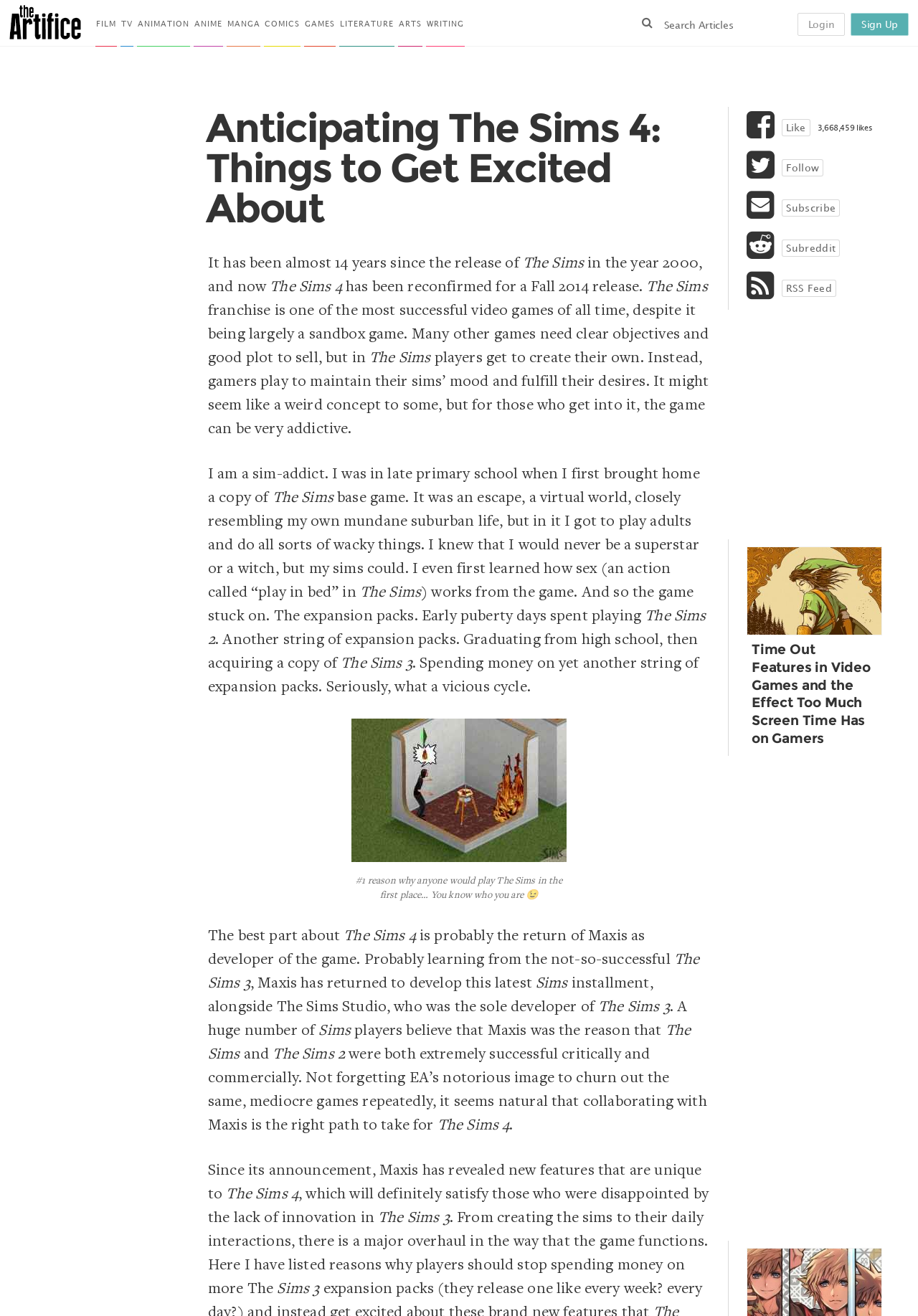Show the bounding box coordinates of the element that should be clicked to complete the task: "reply to Ashley Mowat".

None